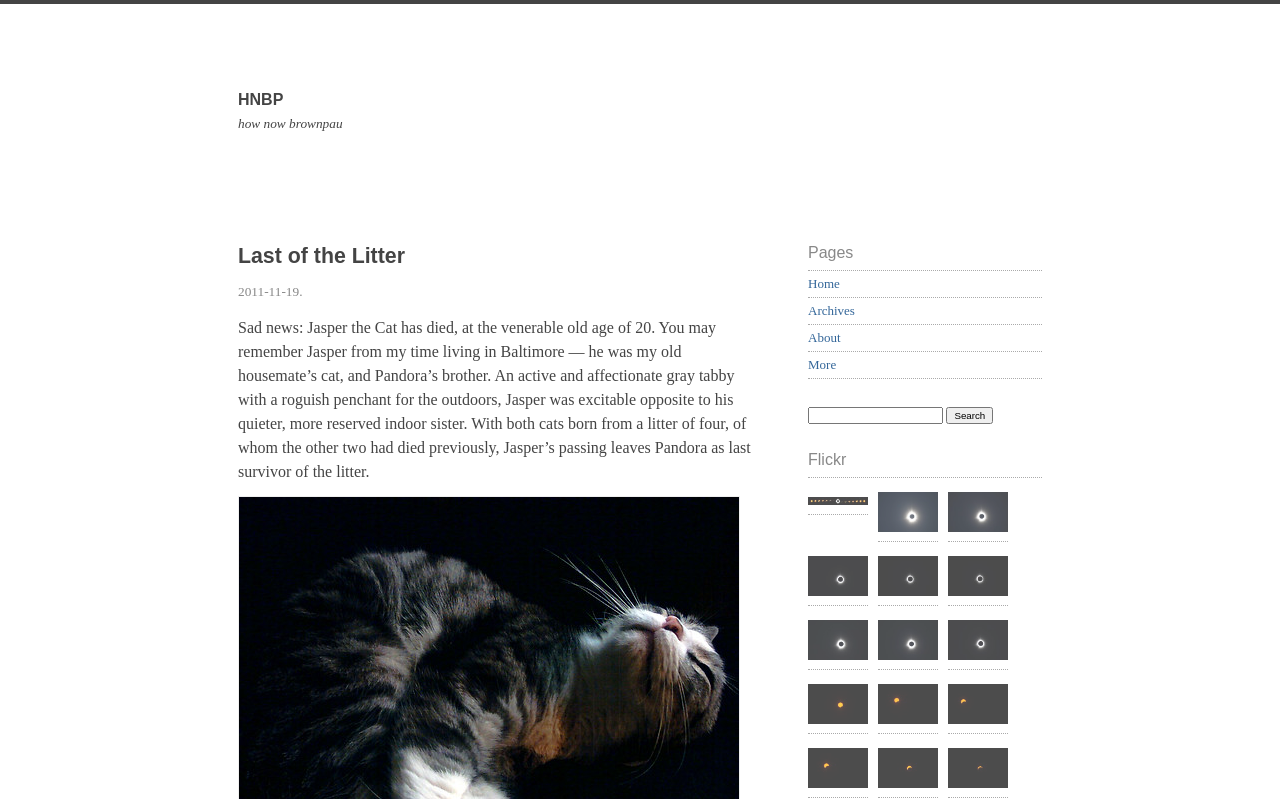Determine the bounding box coordinates for the clickable element to execute this instruction: "Add all to cart". Provide the coordinates as four float numbers between 0 and 1, i.e., [left, top, right, bottom].

None